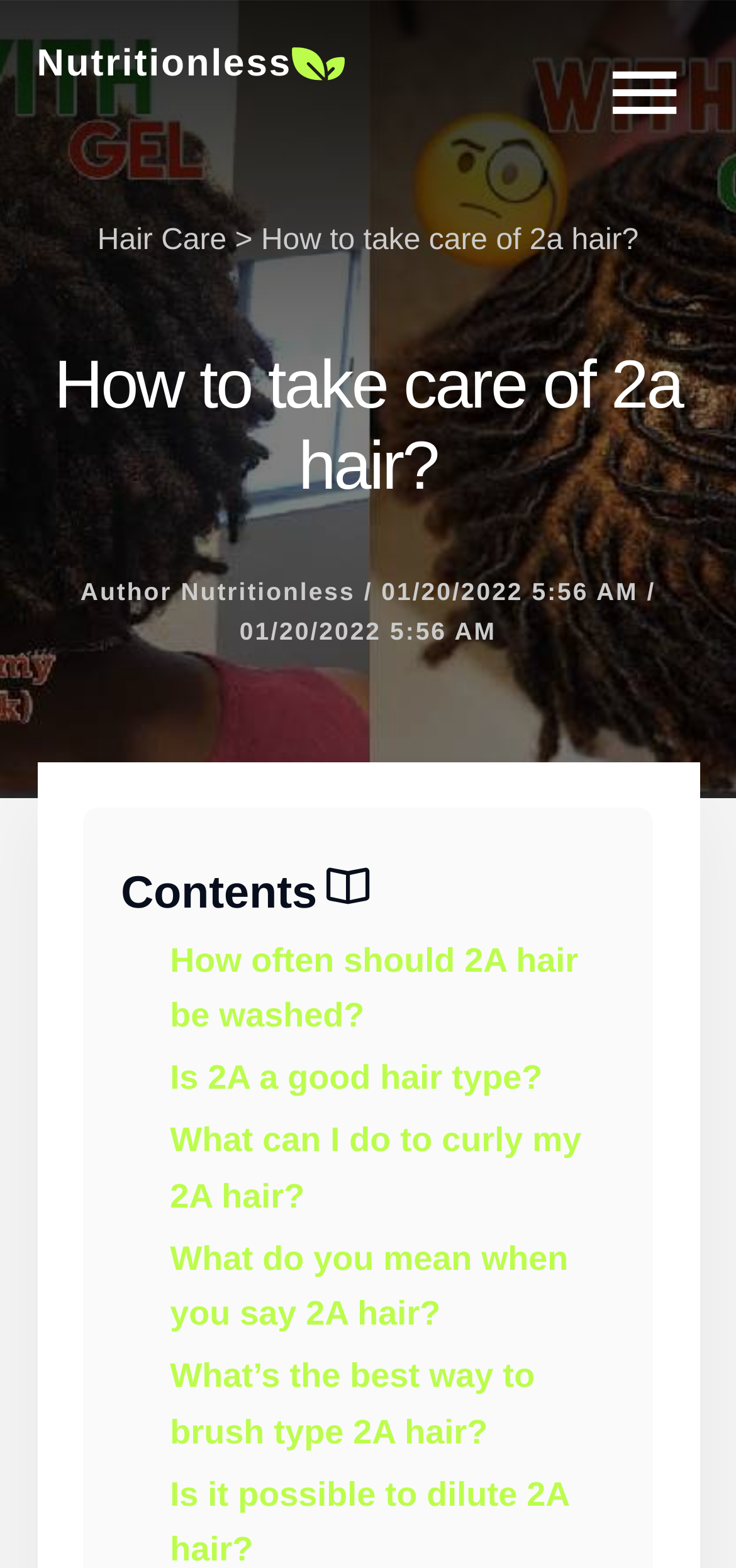When was the article published?
Using the image, answer in one word or phrase.

01/20/2022 5:56 AM